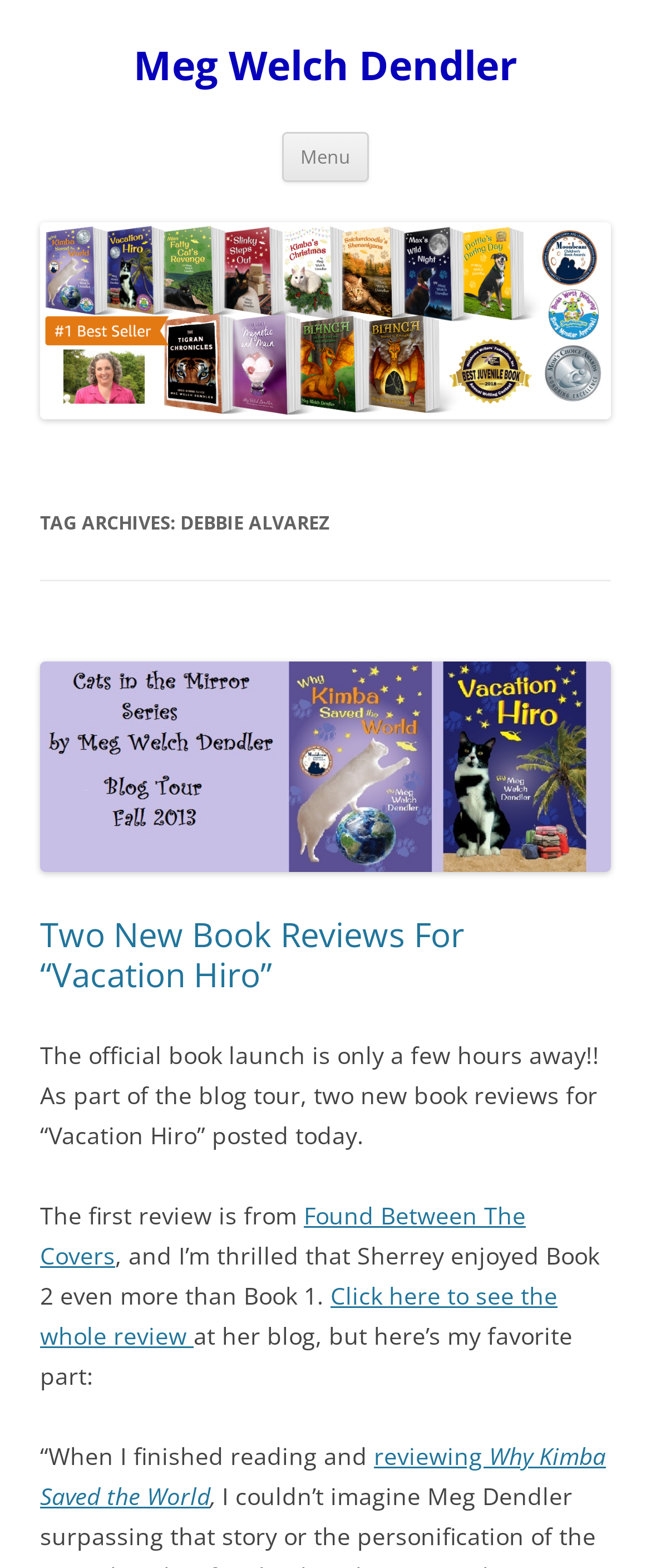Specify the bounding box coordinates (top-left x, top-left y, bottom-right x, bottom-right y) of the UI element in the screenshot that matches this description: Privacy Policy

None